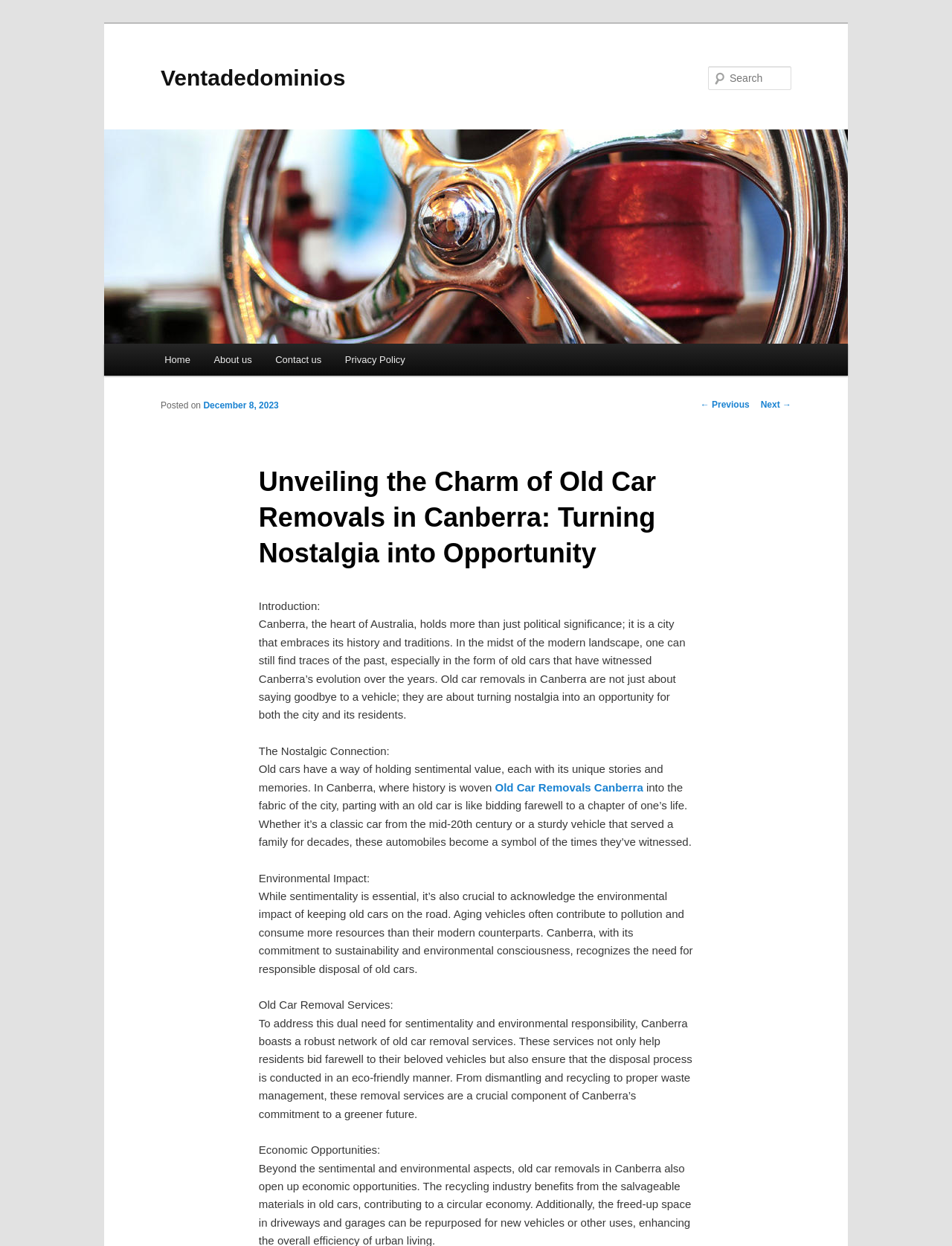Provide a single word or phrase answer to the question: 
What is the city being discussed?

Canberra